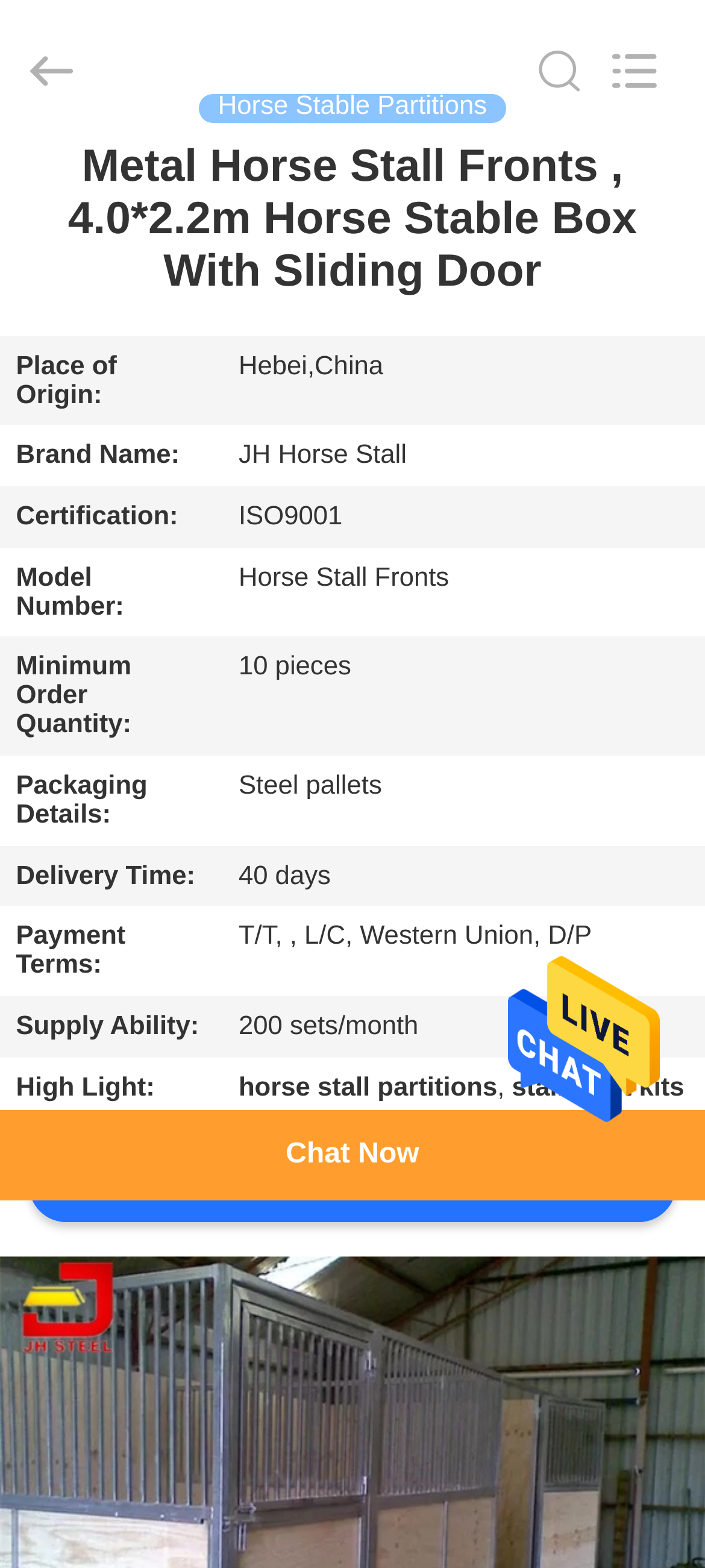Please locate the bounding box coordinates of the region I need to click to follow this instruction: "Get the best price".

[0.04, 0.731, 0.96, 0.779]